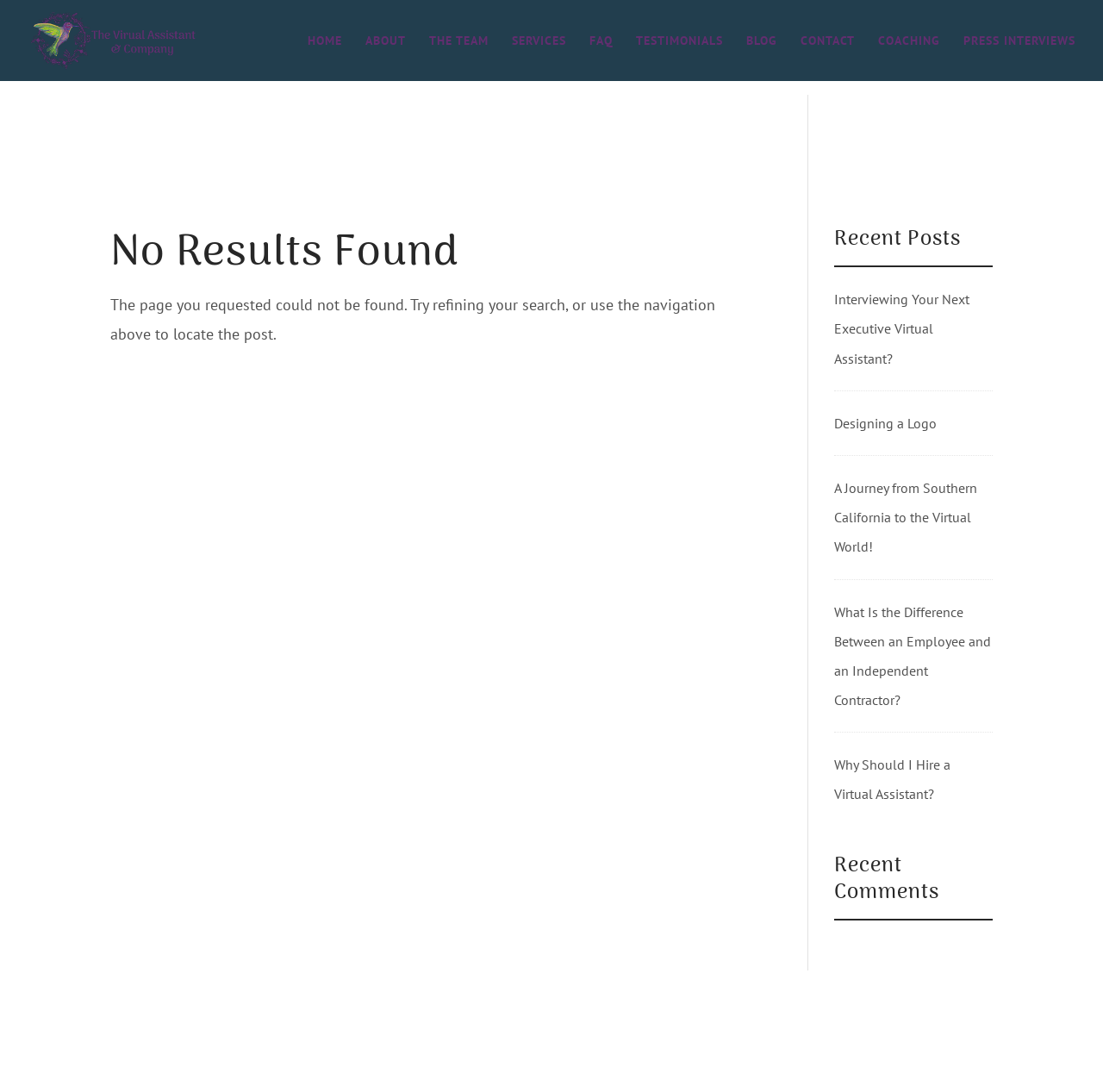Find the headline of the webpage and generate its text content.

No Results Found